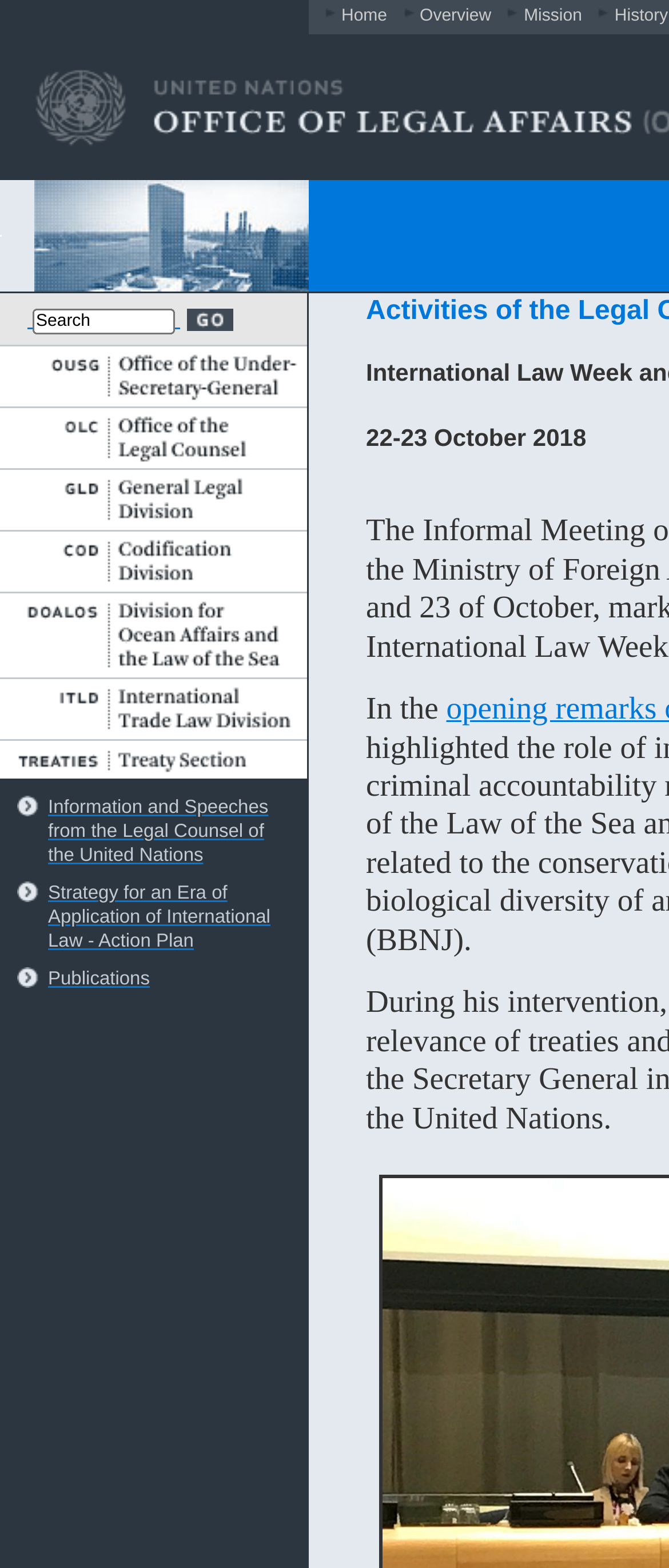Can you find the bounding box coordinates for the element to click on to achieve the instruction: "Click the Home link"?

[0.51, 0.004, 0.579, 0.016]